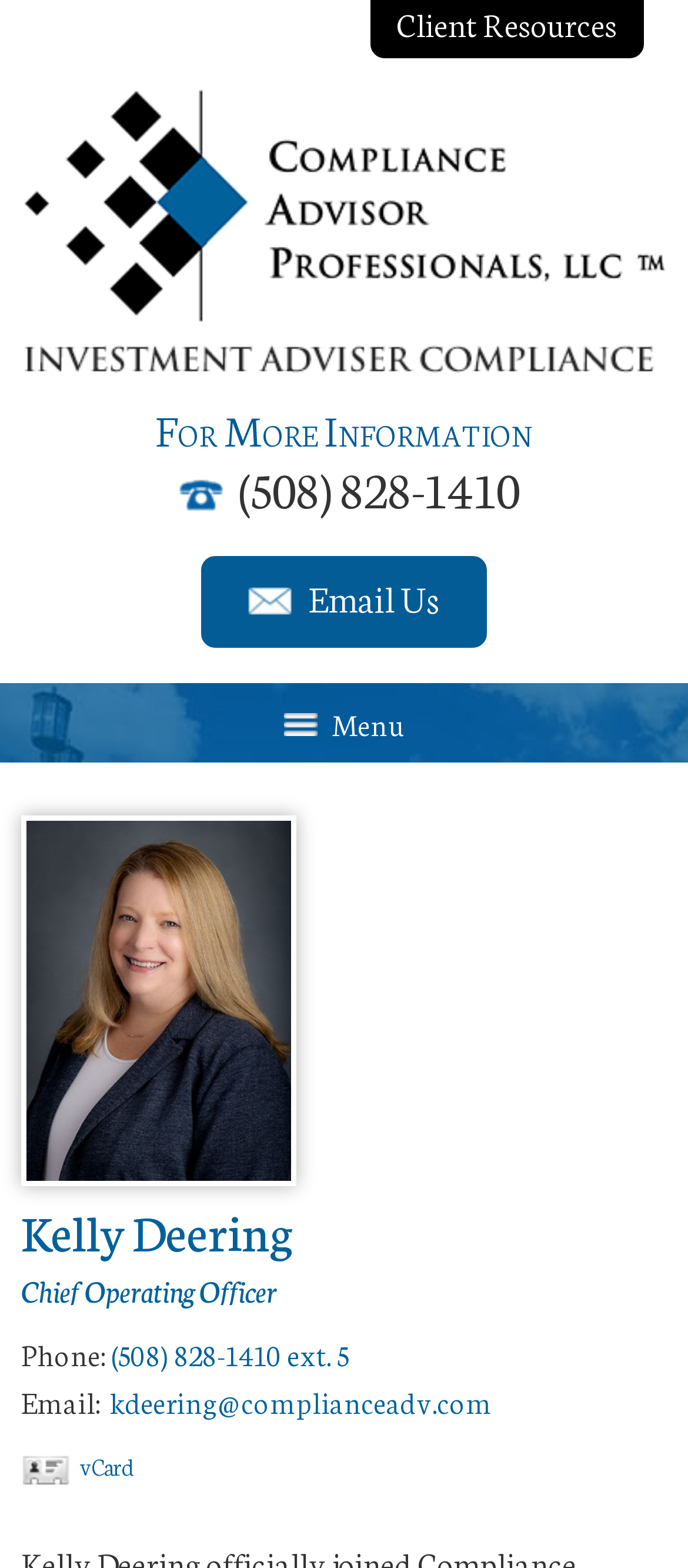What is the email address of Kelly Deering?
Offer a detailed and full explanation in response to the question.

I found the email address by looking at the static text element that says 'Email:' and then finding the link element that says 'kdeering@complianceadv.com' right next to it, which suggests that it is the email address of Kelly Deering.